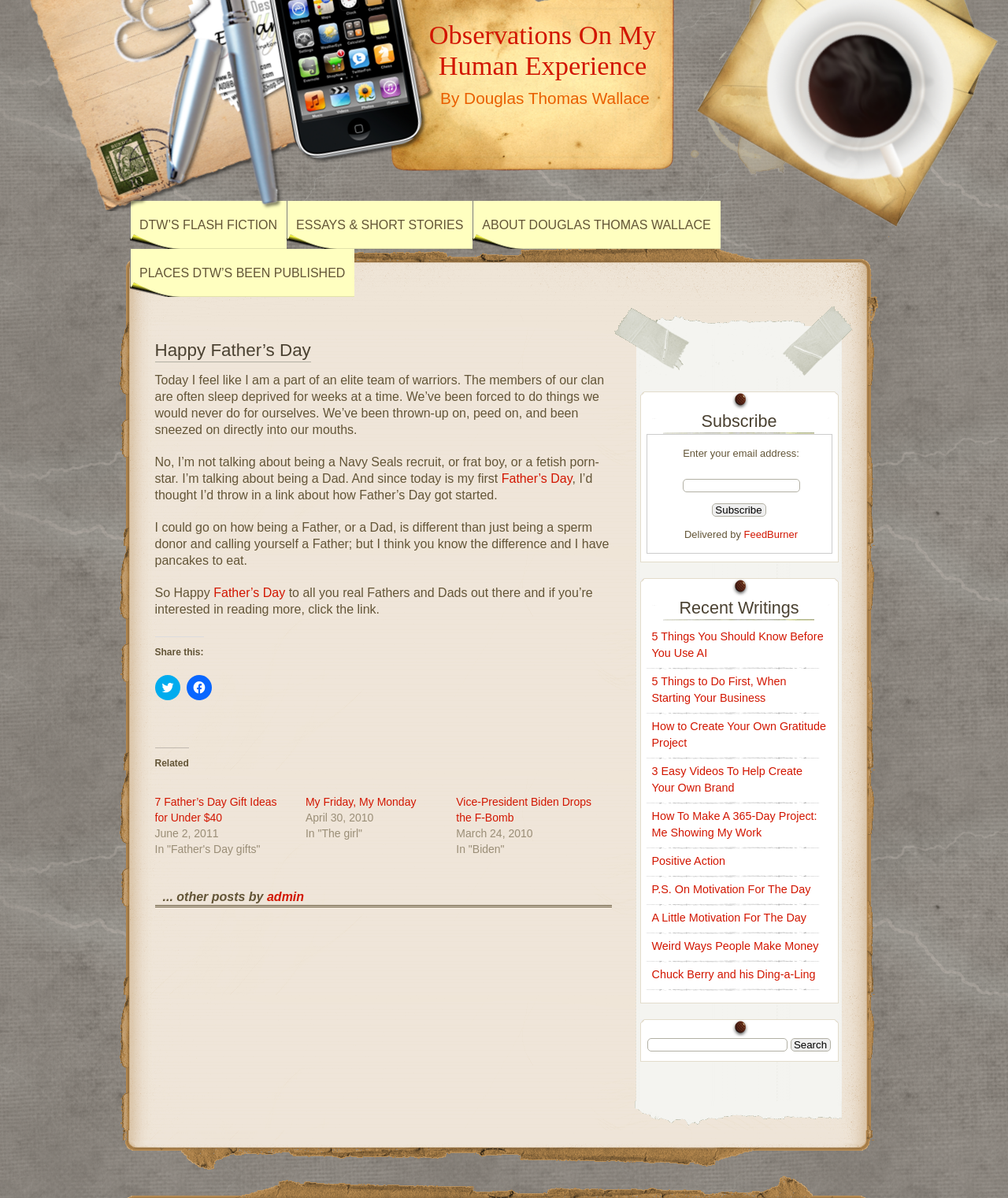Determine the coordinates of the bounding box that should be clicked to complete the instruction: "Subscribe to the newsletter". The coordinates should be represented by four float numbers between 0 and 1: [left, top, right, bottom].

[0.707, 0.42, 0.76, 0.431]